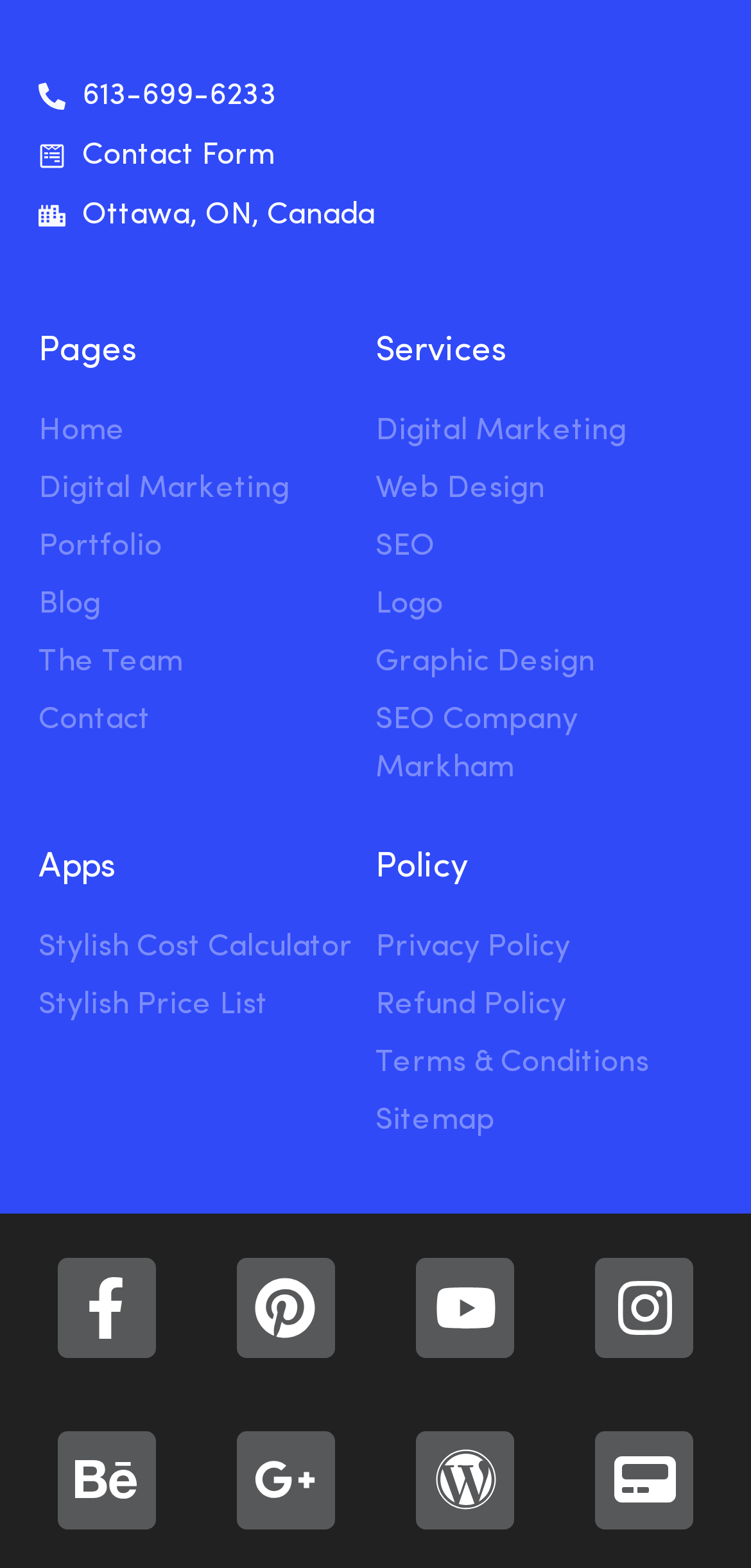Please identify the bounding box coordinates of the element's region that needs to be clicked to fulfill the following instruction: "Check the 'Privacy Policy'". The bounding box coordinates should consist of four float numbers between 0 and 1, i.e., [left, top, right, bottom].

[0.5, 0.59, 0.949, 0.621]